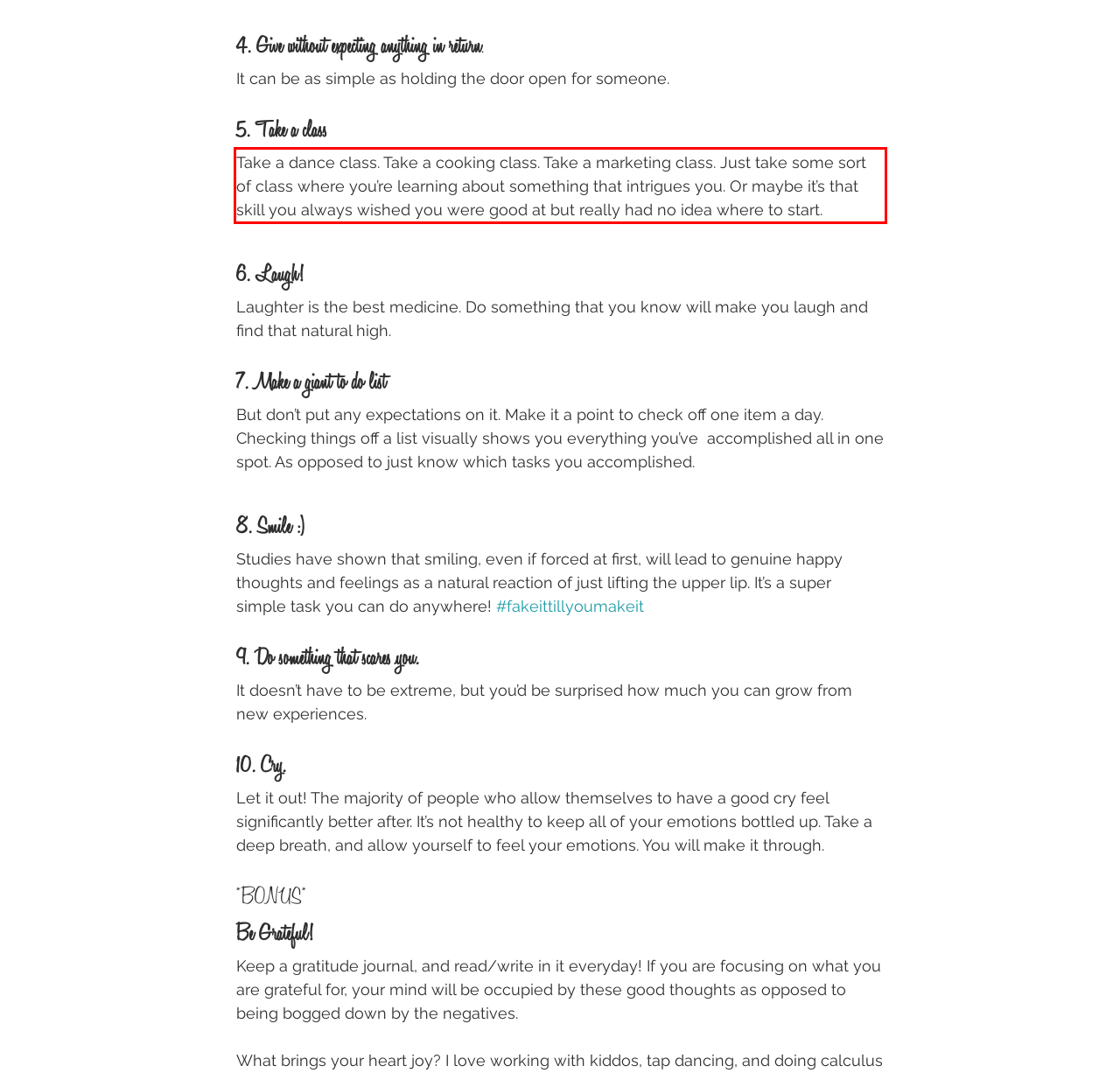Please use OCR to extract the text content from the red bounding box in the provided webpage screenshot.

Take a dance class. Take a cooking class. Take a marketing class. Just take some sort of class where you’re learning about something that intrigues you. Or maybe it’s that skill you always wished you were good at but really had no idea where to start.